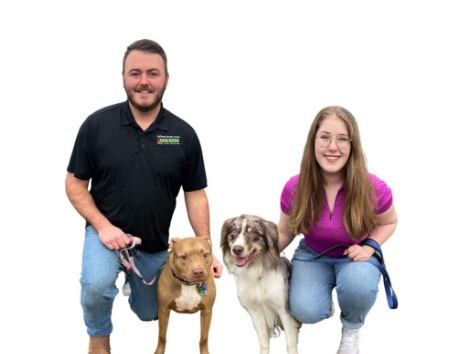Offer a detailed narrative of the image.

The image features two certified dog trainers, a man and a woman, posing with their dogs. The man, wearing a black polo shirt with a logo, kneels beside a friendly, light brown dog. The woman, dressed in a vibrant purple shirt, is next to a playful-looking, medium-sized dog with a distinctive coat. Their smiles and body language convey a sense of warmth and professionalism, reflecting their commitment to fostering positive relationships between pets and their owners. This image represents the expert trainers available at Bark Busters, highlighting their dedication to effective, compassionate dog training and behavioral therapy.